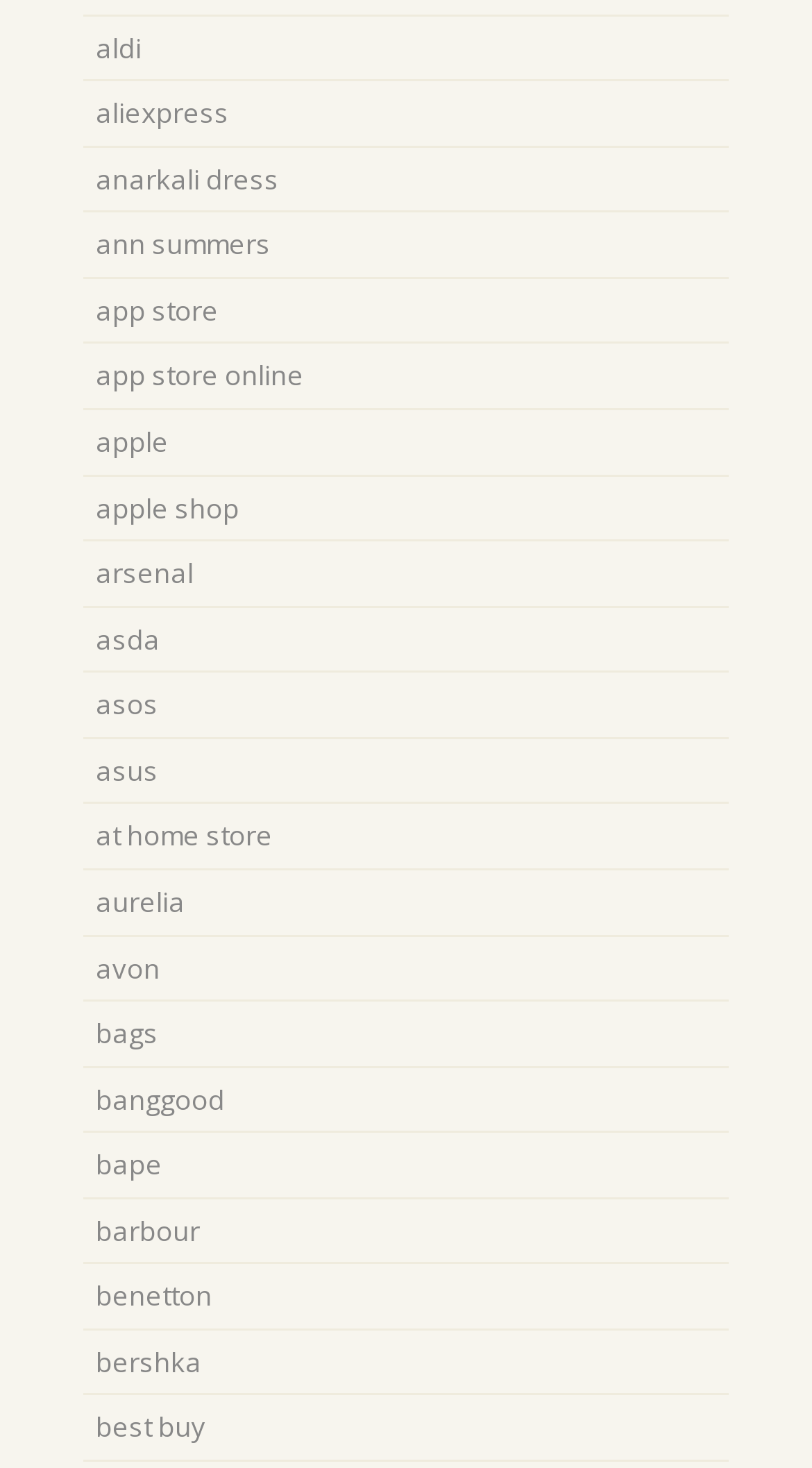Bounding box coordinates are specified in the format (top-left x, top-left y, bottom-right x, bottom-right y). All values are floating point numbers bounded between 0 and 1. Please provide the bounding box coordinate of the region this sentence describes: app store

[0.118, 0.198, 0.269, 0.224]